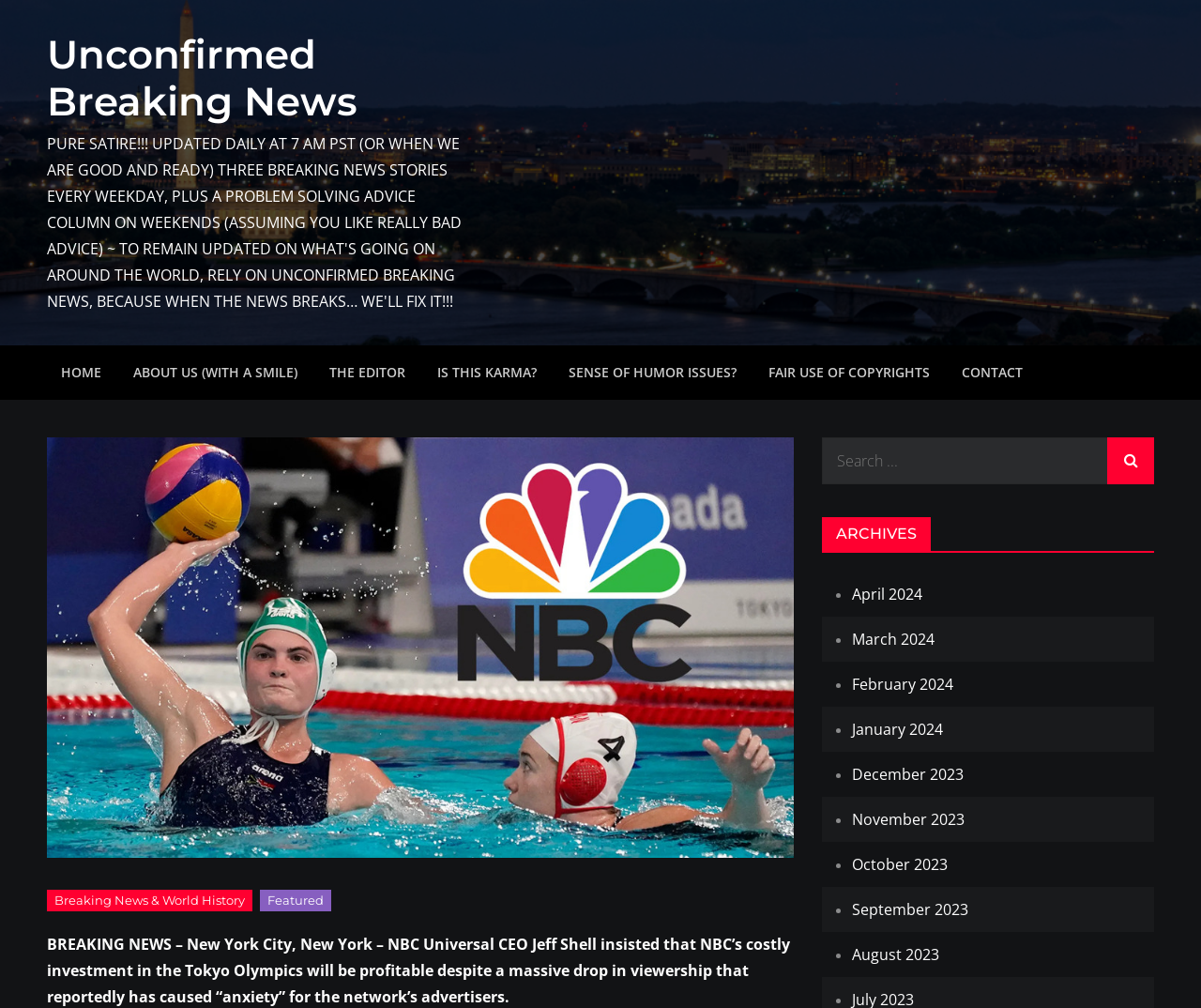Pinpoint the bounding box coordinates of the clickable element needed to complete the instruction: "Go to home page". The coordinates should be provided as four float numbers between 0 and 1: [left, top, right, bottom].

[0.039, 0.342, 0.096, 0.396]